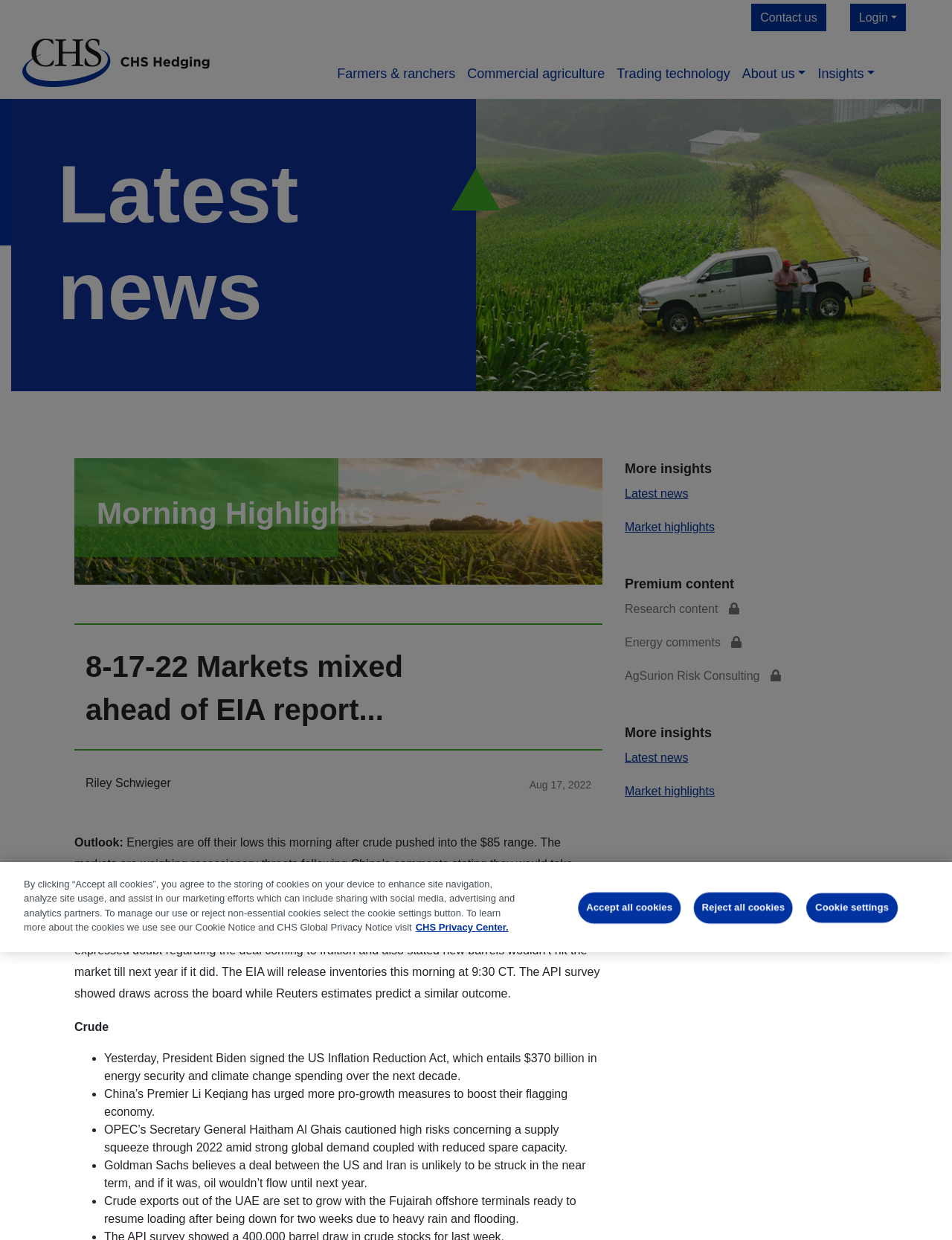Give a one-word or one-phrase response to the question: 
What is the topic of the latest news?

Markets mixed ahead of EIA report